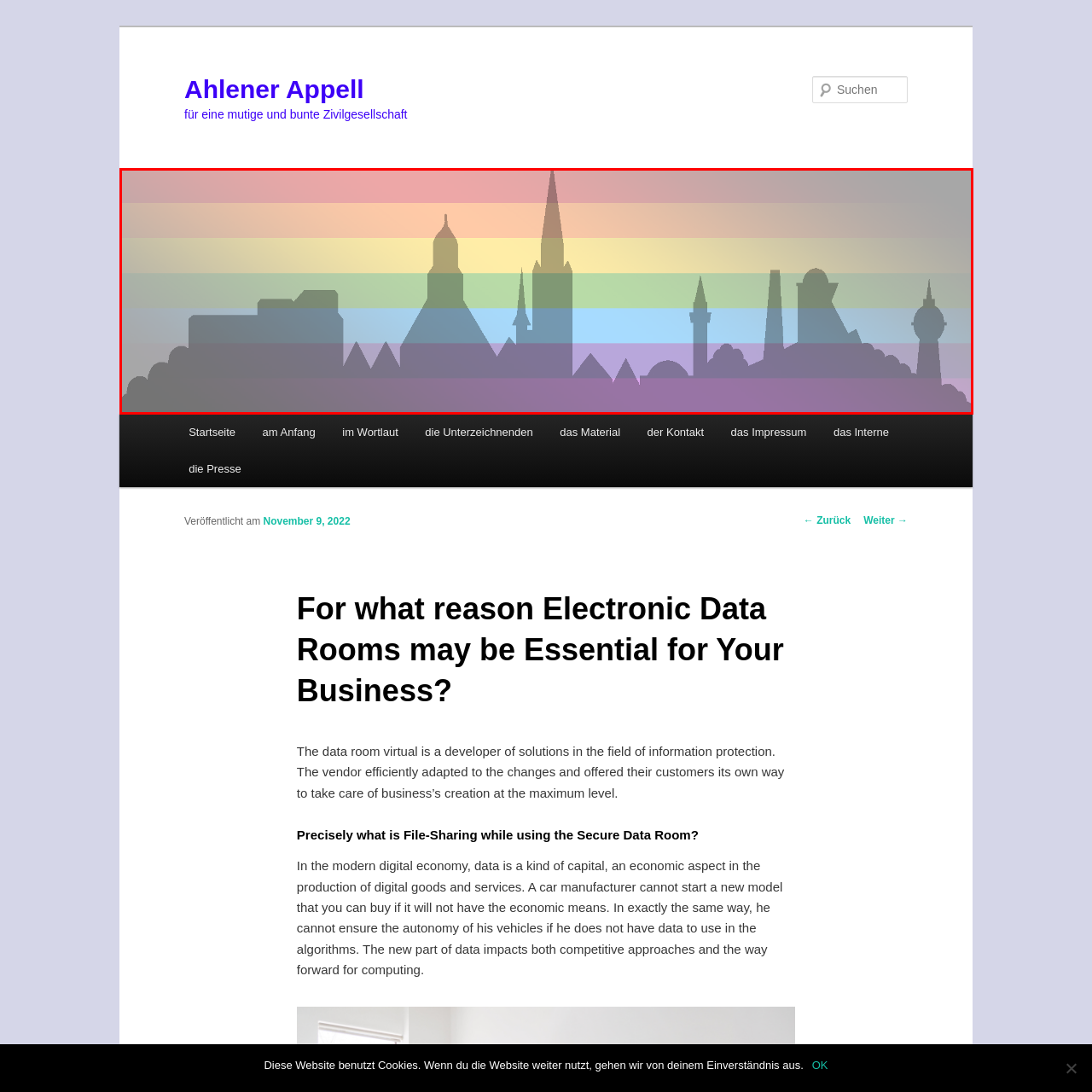Offer an in-depth description of the picture located within the red frame.

This image displays a stylized silhouette of a city skyline, set against a vibrant, rainbow-colored striped background. The buildings vary in architecture, with iconic structures like domes and spires, symbolizing diversity and inclusivity. The rainbow hues convey a message of support for LGBTQ+ rights, reinforcing the theme of a "bold and colorful civil society." This visual representation complements the overarching theme of the webpage, which emphasizes unity and advocacy within the community.